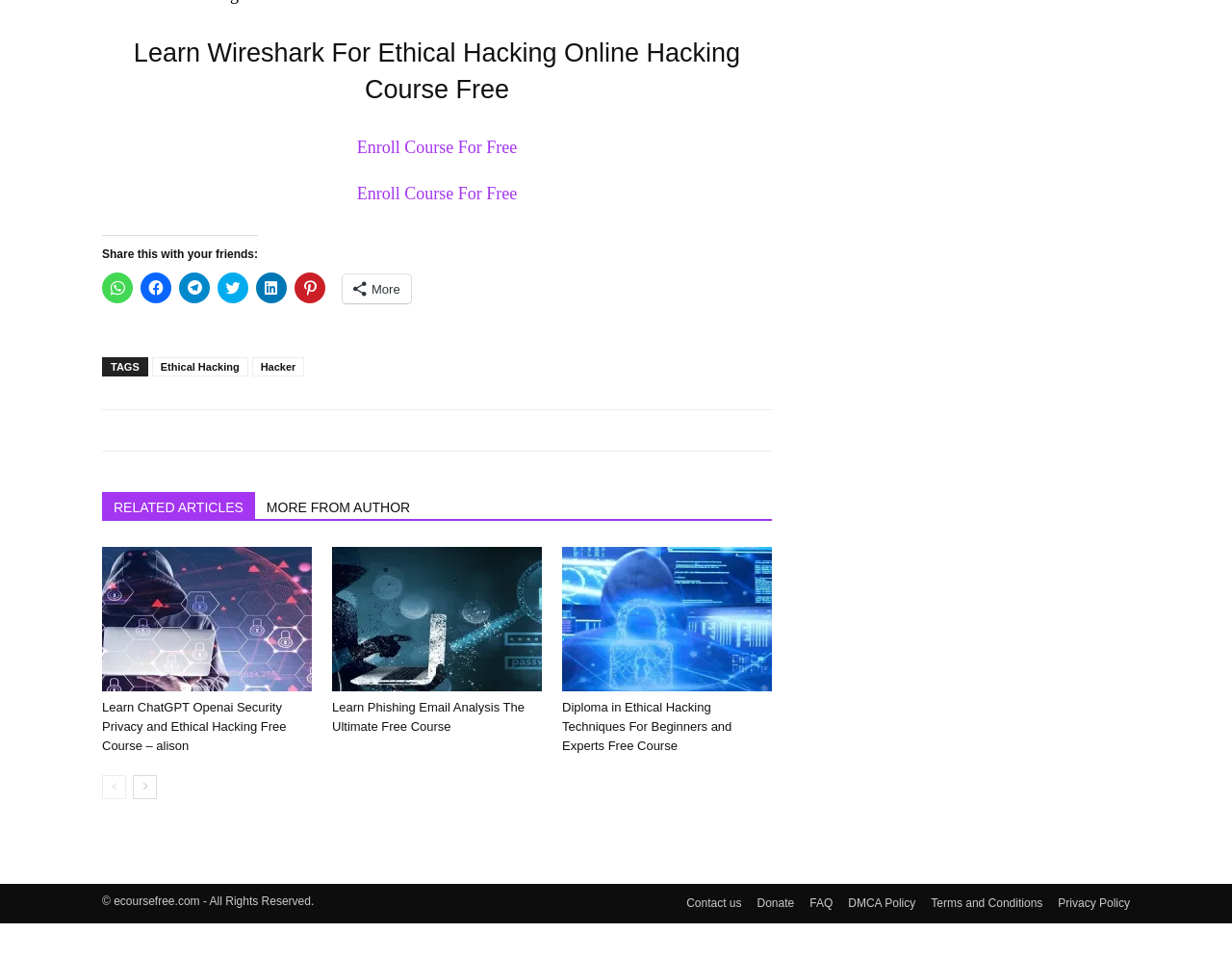Please answer the following question using a single word or phrase: 
How many courses are listed on this webpage?

3